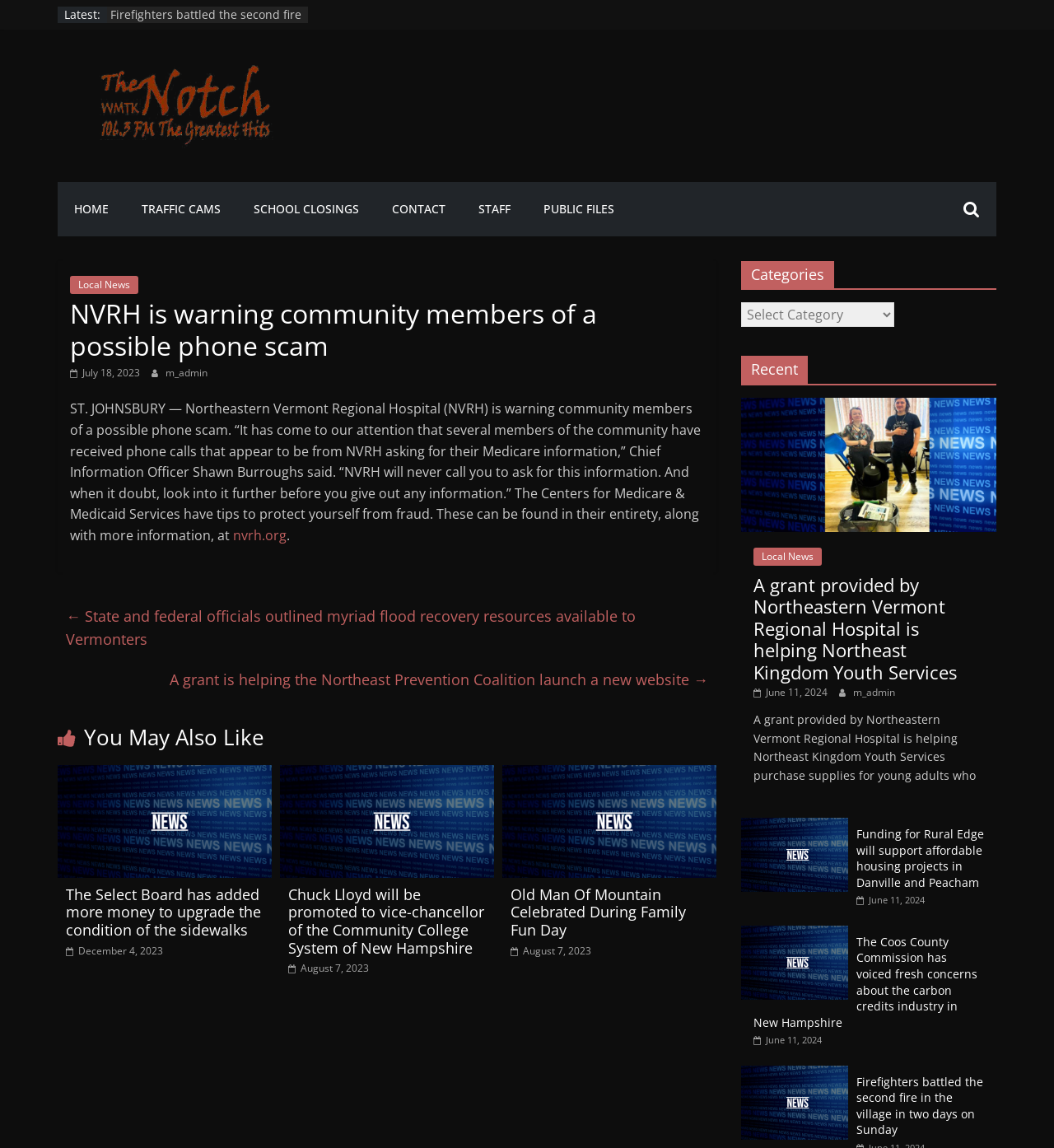Specify the bounding box coordinates (top-left x, top-left y, bottom-right x, bottom-right y) of the UI element in the screenshot that matches this description: School Closings

[0.225, 0.158, 0.356, 0.206]